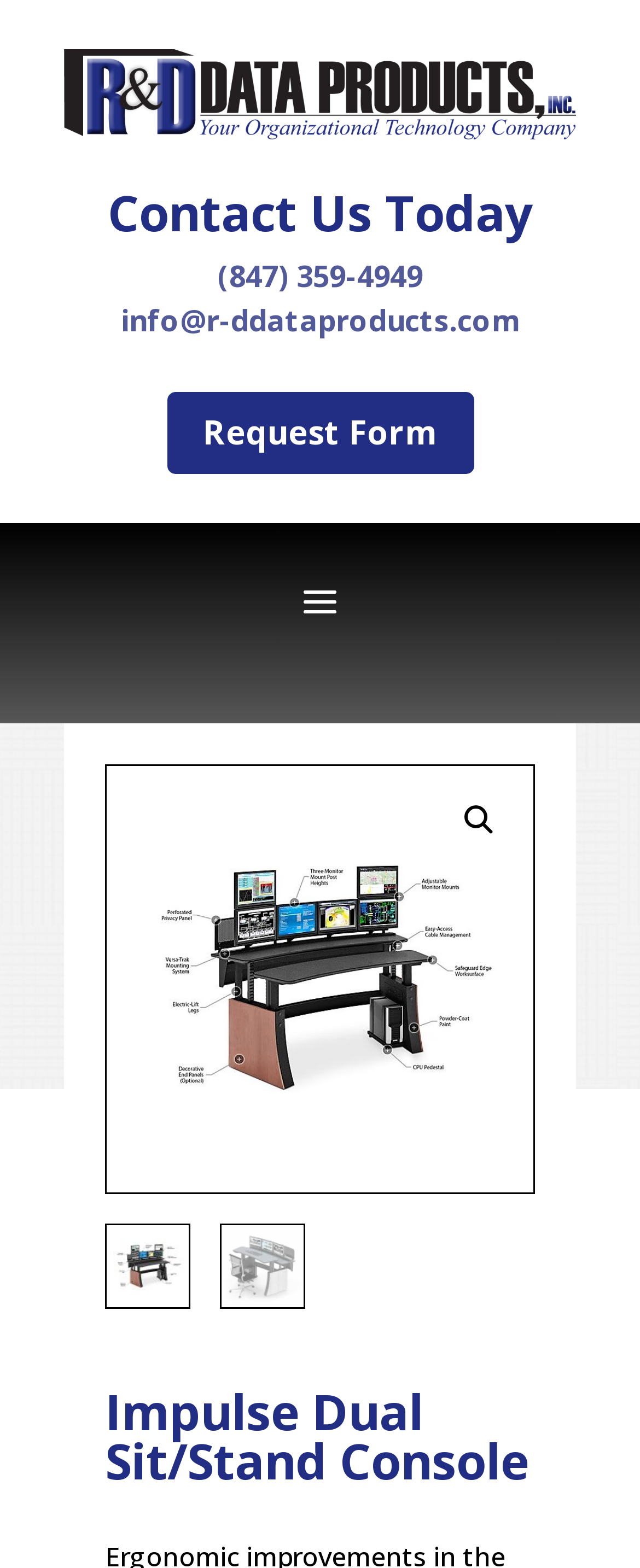What is the phone number to contact?
Using the image, elaborate on the answer with as much detail as possible.

I found the phone number by looking at the link element with the text '(847) 359-4949' which is located at the top of the page, below the 'Contact Us Today' heading.